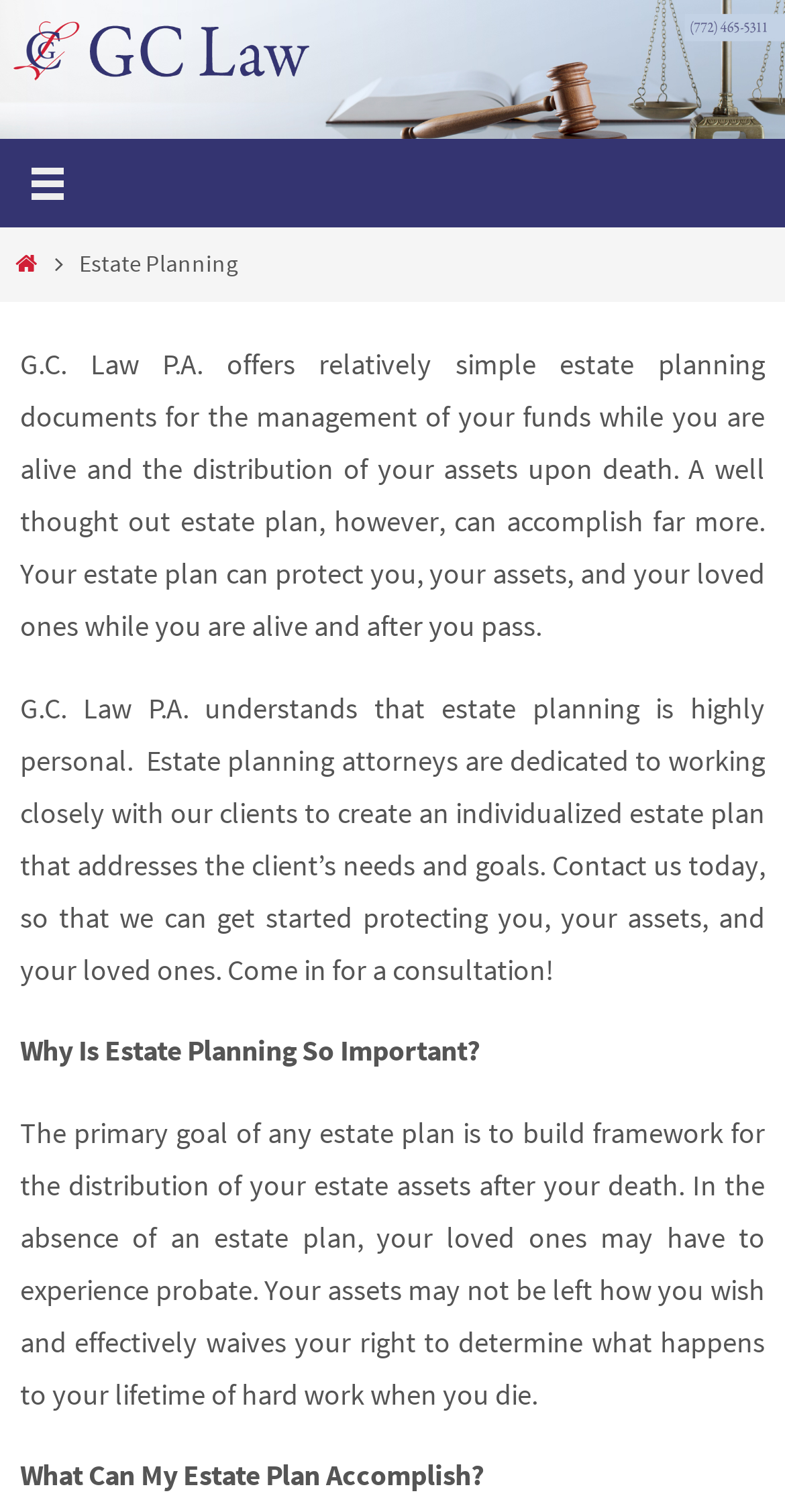Provide a thorough and detailed response to the question by examining the image: 
What does the law firm offer for estate planning?

I found what the law firm offers for estate planning by reading the text in the StaticText element with the text 'G.C. Law P.A. offers relatively simple estate planning documents for the management of your funds while you are alive and the distribution of your assets upon death.'.